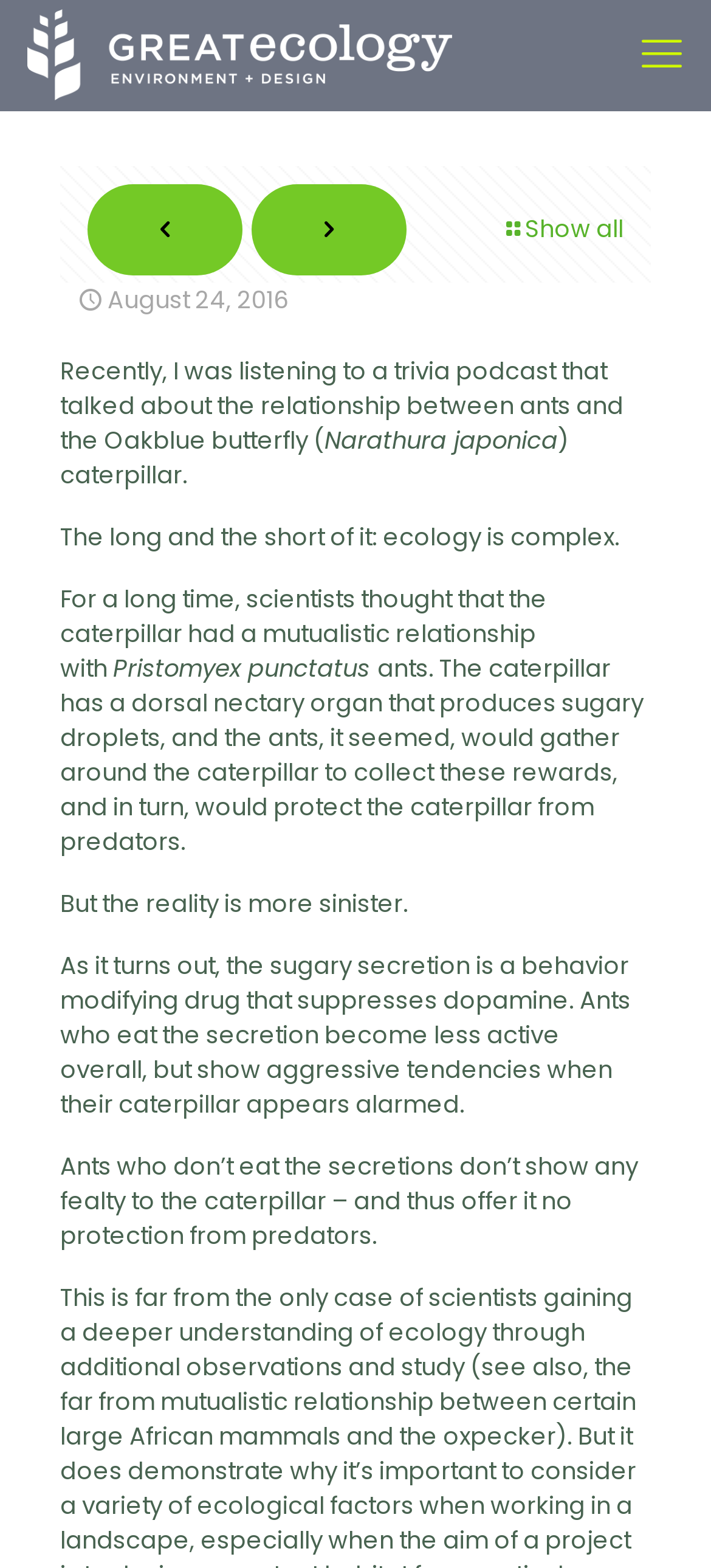What is the effect of the sugary secretion on ants?
Look at the screenshot and respond with one word or a short phrase.

Suppresses dopamine